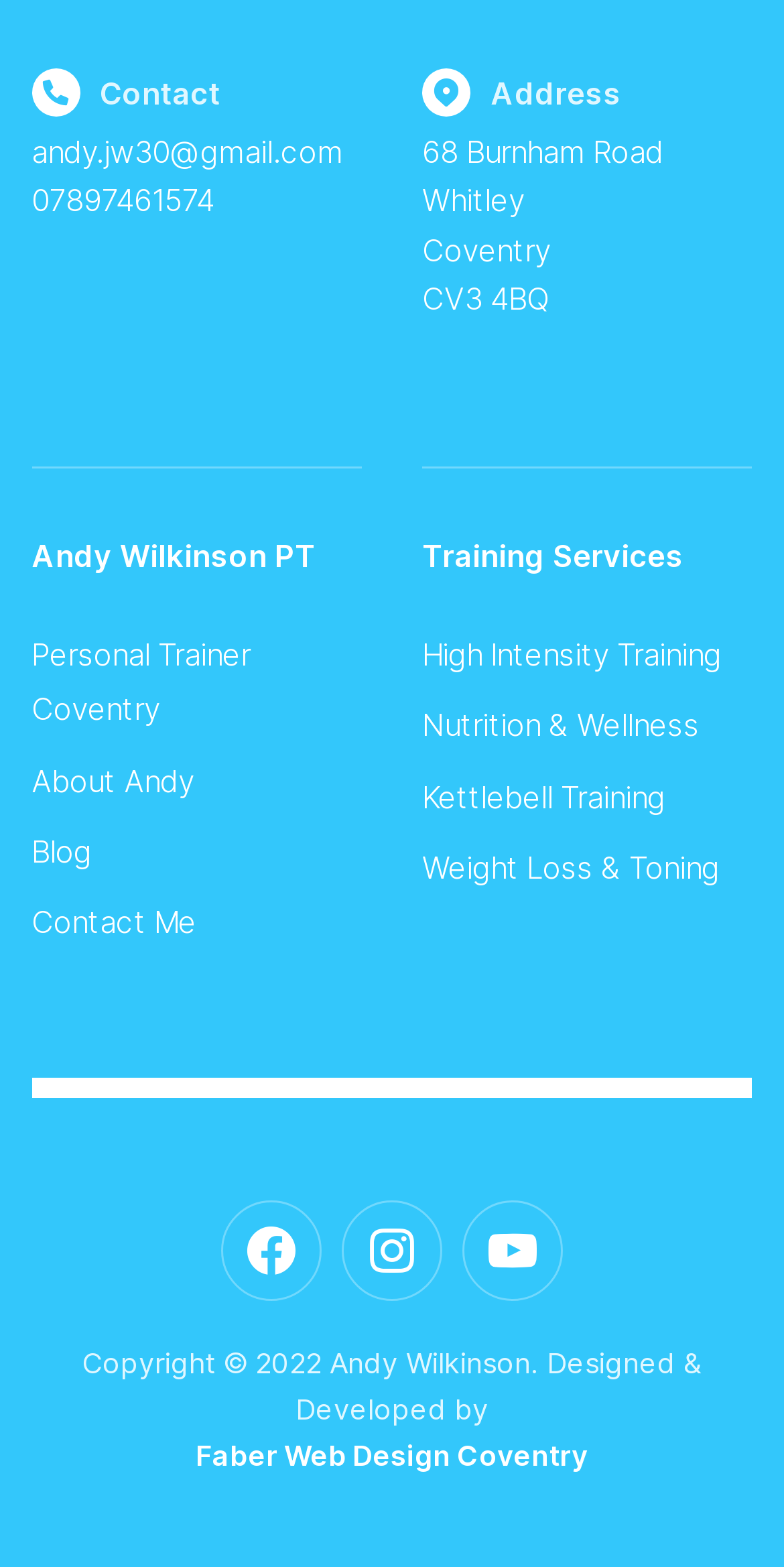What is the name of the personal trainer?
Kindly offer a detailed explanation using the data available in the image.

I found the name by looking at the link element with the text 'Andy Wilkinson PT' which is located at the top of the page.